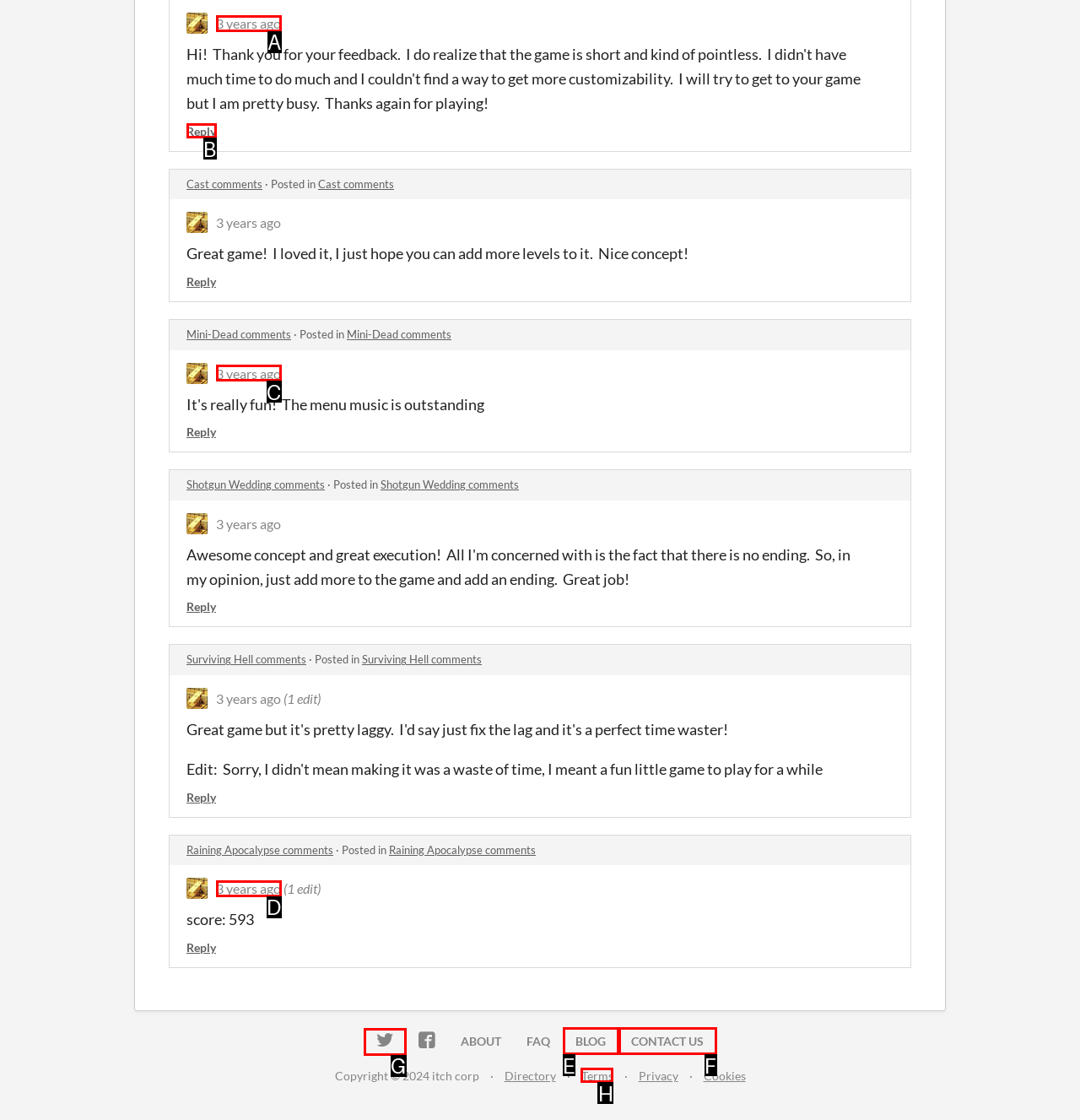Choose the letter of the option you need to click to Follow itch.io on Twitter. Answer with the letter only.

G